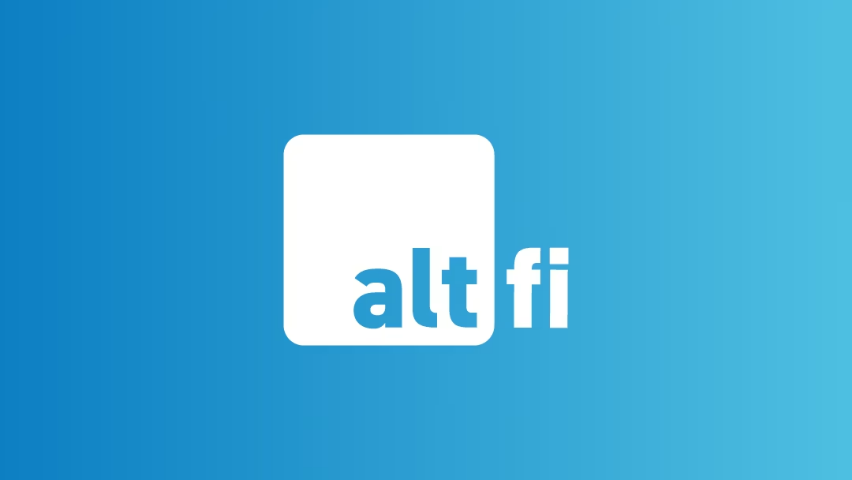Give a complete and detailed account of the image.

The image prominently features the logo of AltFi, set against a gradient blue background that transitions from deep to lighter shades. The logo consists of a white square with rounded corners, containing the text "alt fi" in a modern sans-serif font. This visual representation embodies the brand's identity, highlighting its focus on innovation in the fintech sector.

This visual accompanies a heartfelt announcement from AltFi, which expresses regret over the closure of the business after a decade of operations. The accompanying text reflects on the brand's commitment to delivering trusted fintech journalism and expresses gratitude to the community, readers, clients, and staff who contributed to its success over the years.